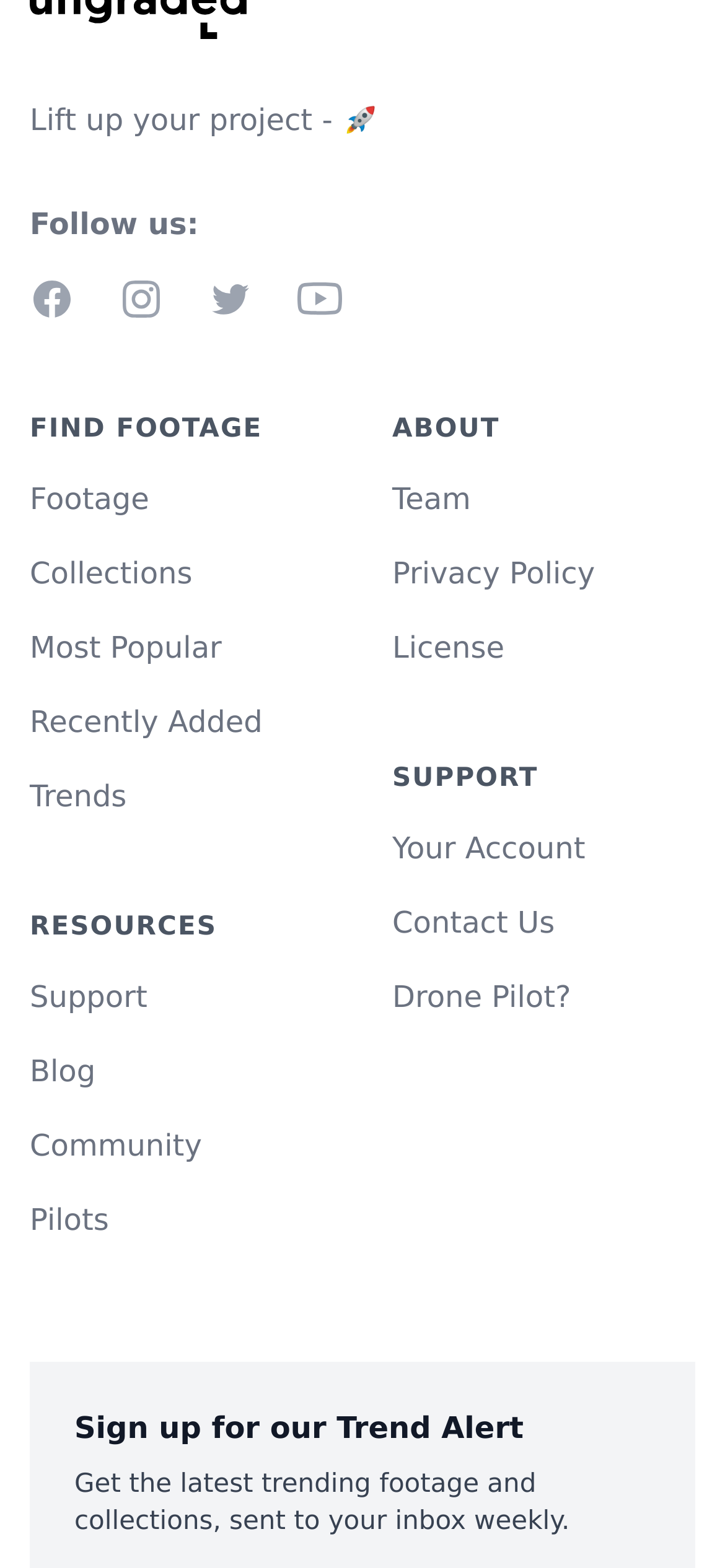Determine the bounding box coordinates for the area you should click to complete the following instruction: "Go to the top of the page".

None